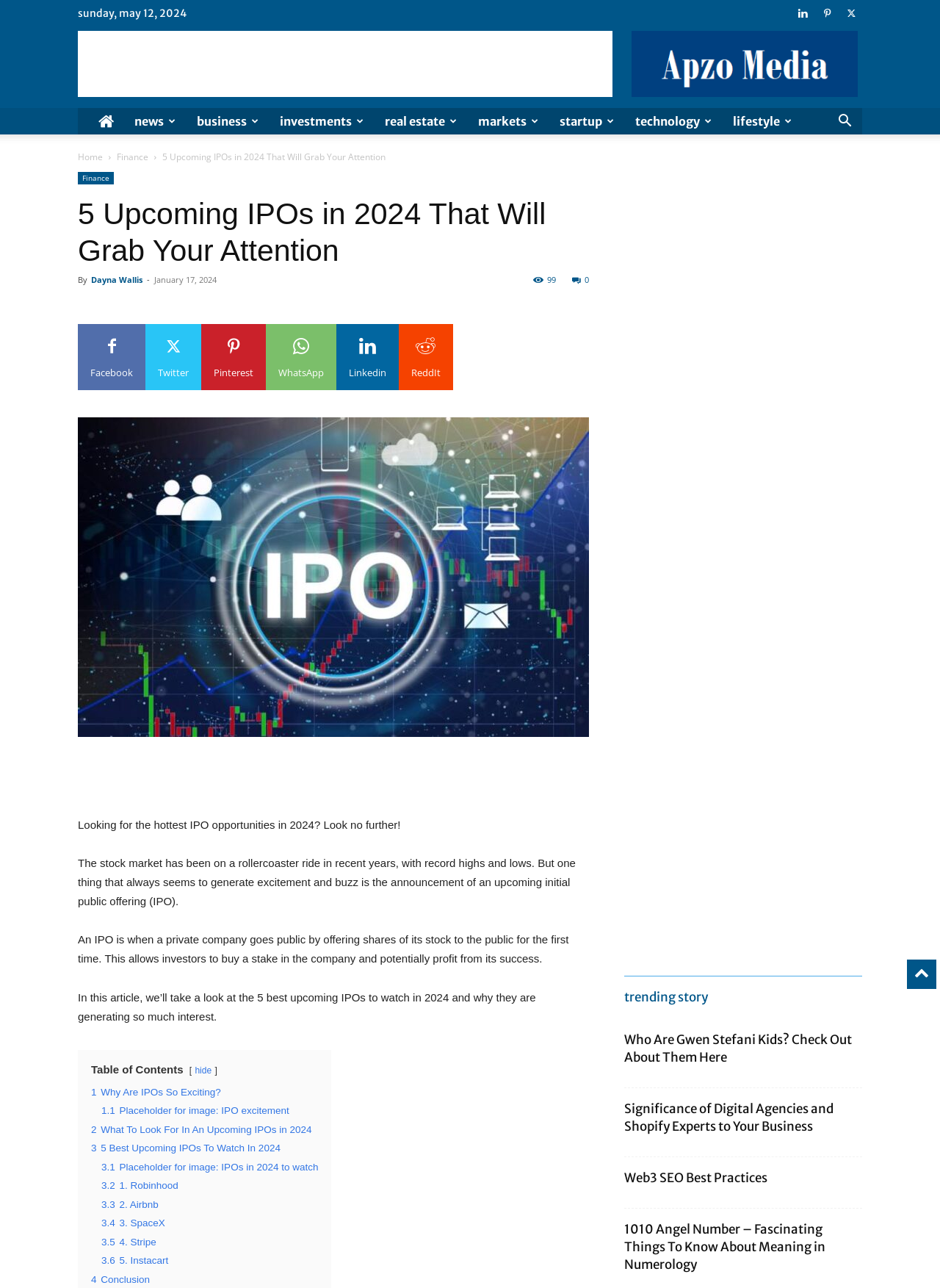What is the topic of the article?
Please answer the question with as much detail and depth as you can.

The topic of the article can be inferred from the heading '5 Upcoming IPOs in 2024 That Will Grab Your Attention' and the content of the article, which discusses the best upcoming IPOs to watch in 2024.